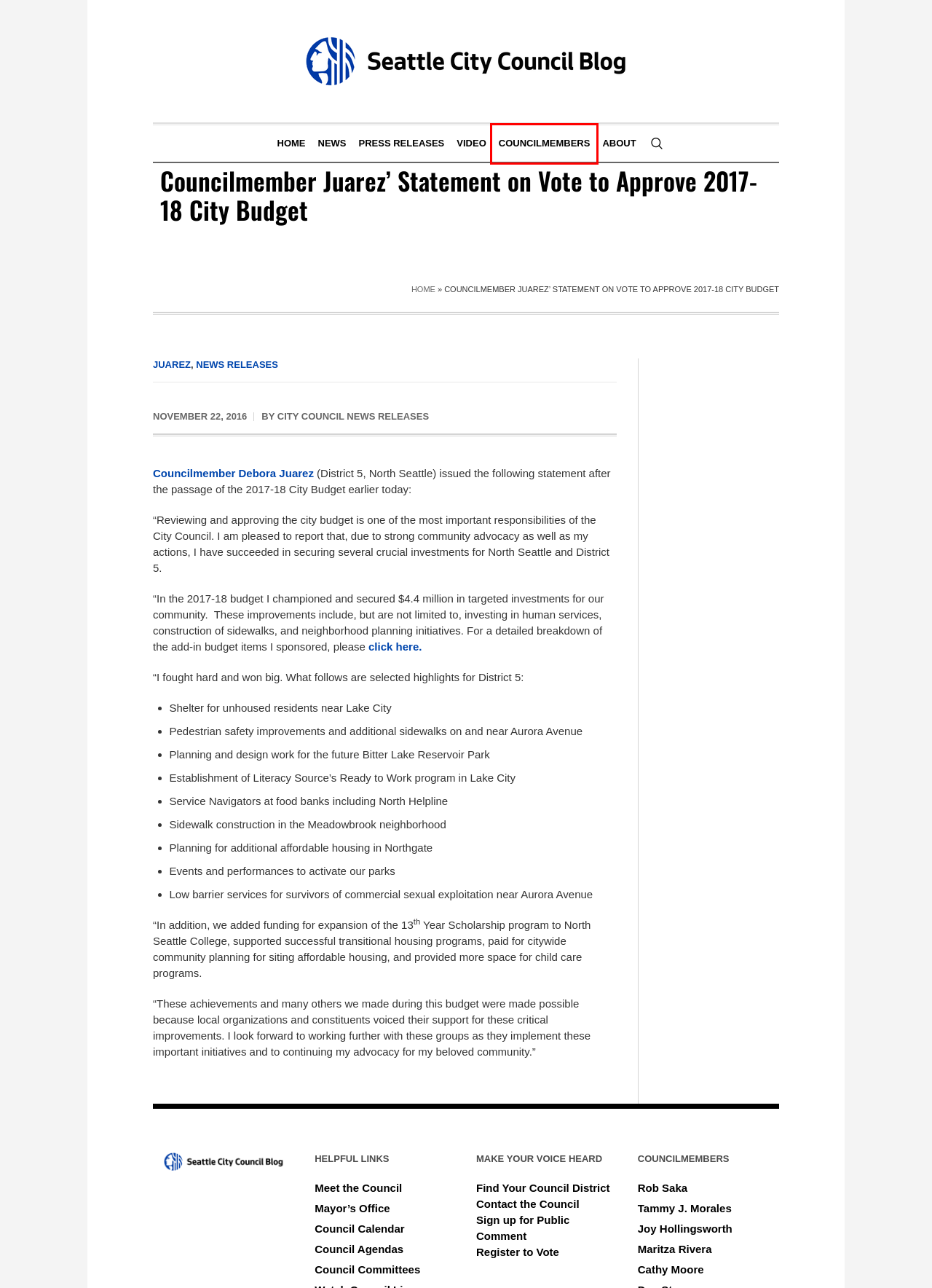Consider the screenshot of a webpage with a red bounding box around an element. Select the webpage description that best corresponds to the new page after clicking the element inside the red bounding box. Here are the candidates:
A. Joy Hollingsworth - Council | seattle.gov
B. Juarez Archives - Seattle City Council Blog
C. Home - Seattle City Council Blog
D. Councilmembers - Seattle City Council Blog
E. Find Your Council District - CityClerk | seattle.gov
F. News Releases Archives - Seattle City Council Blog
G. Calendar - Council | seattle.gov
H. Meet the Council - Council | seattle.gov

D